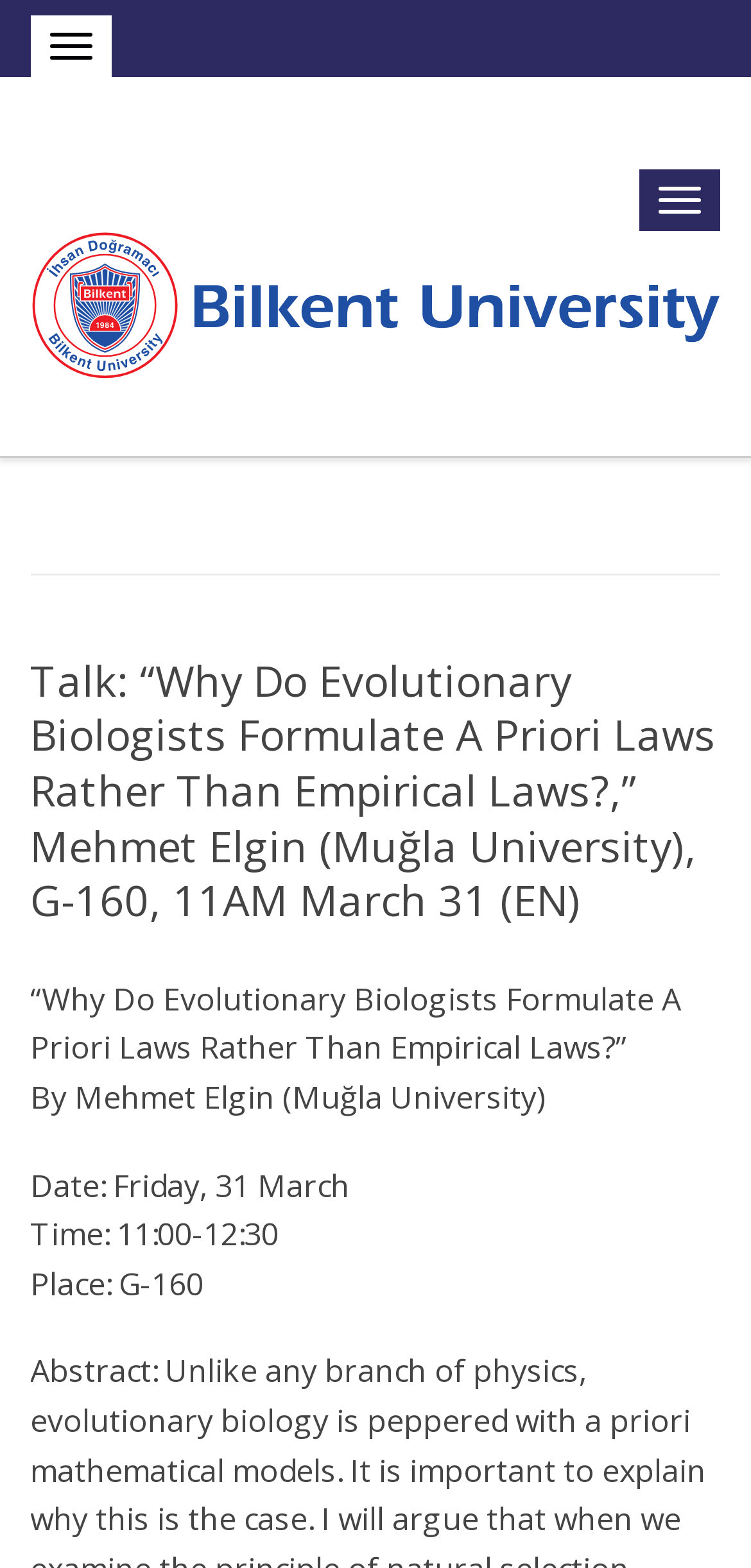What is the date of the talk?
From the screenshot, supply a one-word or short-phrase answer.

Friday, 31 March